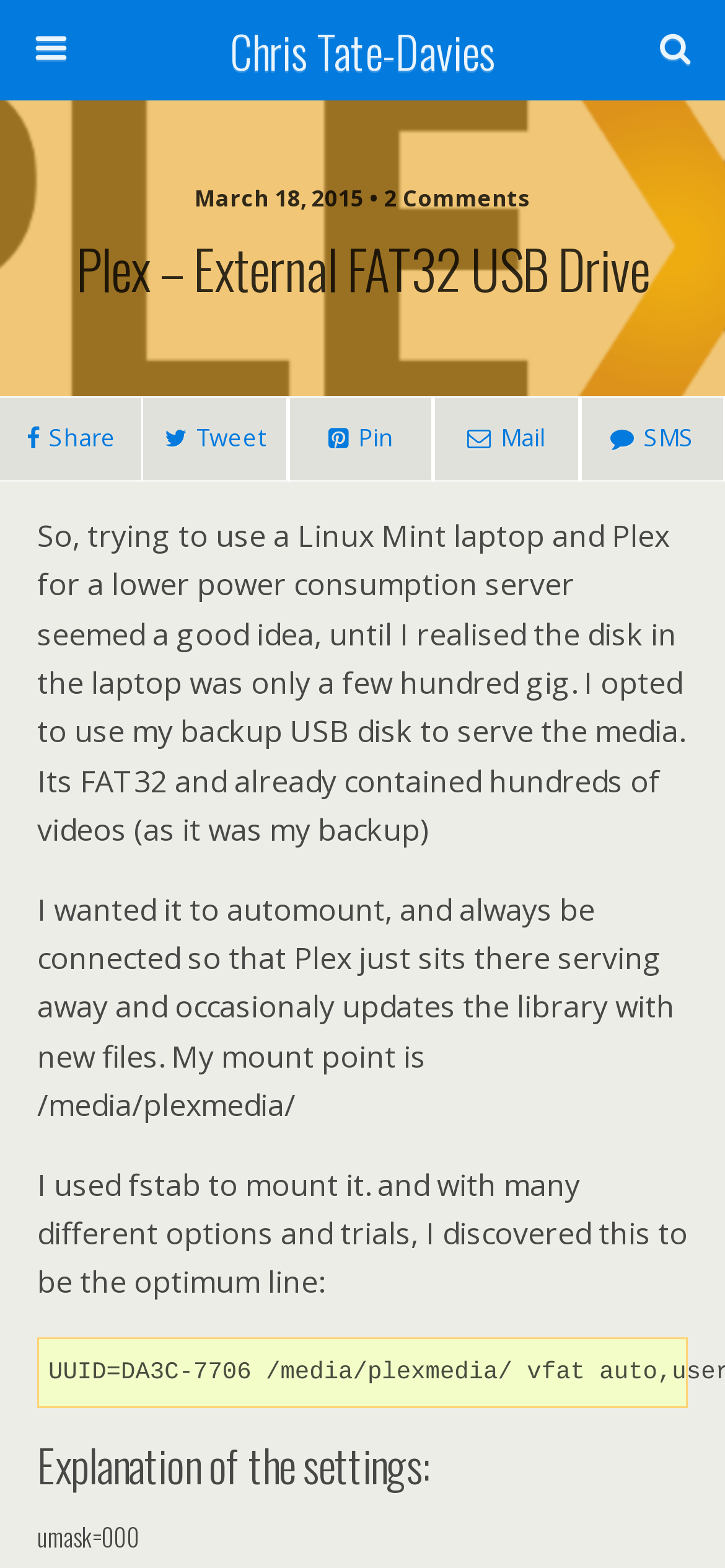What is the purpose of the USB drive?
Answer the question in as much detail as possible.

I inferred the purpose of the USB drive by reading the text content of the webpage, which mentions using the USB drive to serve media and discussing the process of mounting it to make it work with Plex.